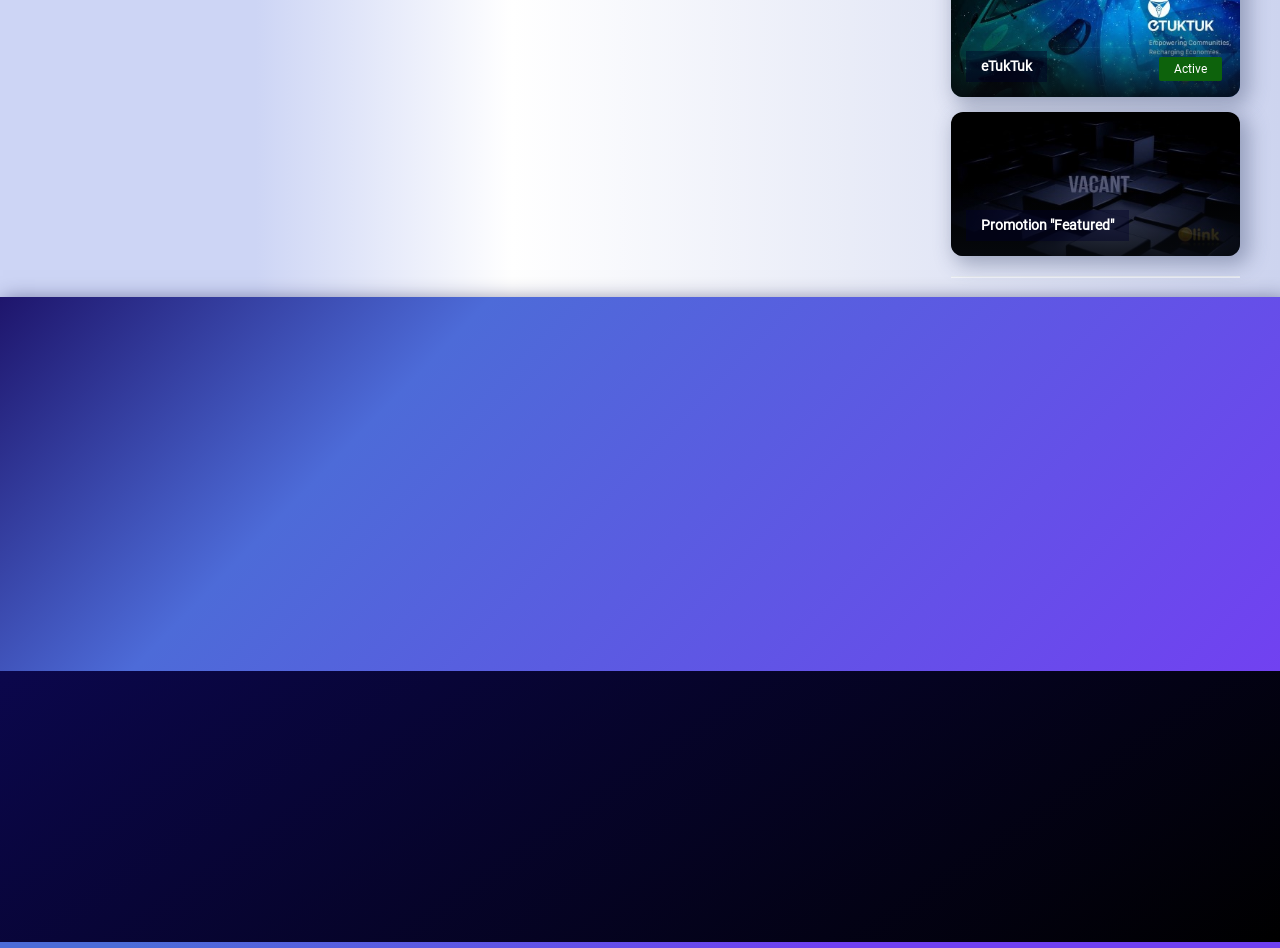Determine the bounding box coordinates for the region that must be clicked to execute the following instruction: "Submit an ICO".

[0.031, 0.46, 0.254, 0.495]